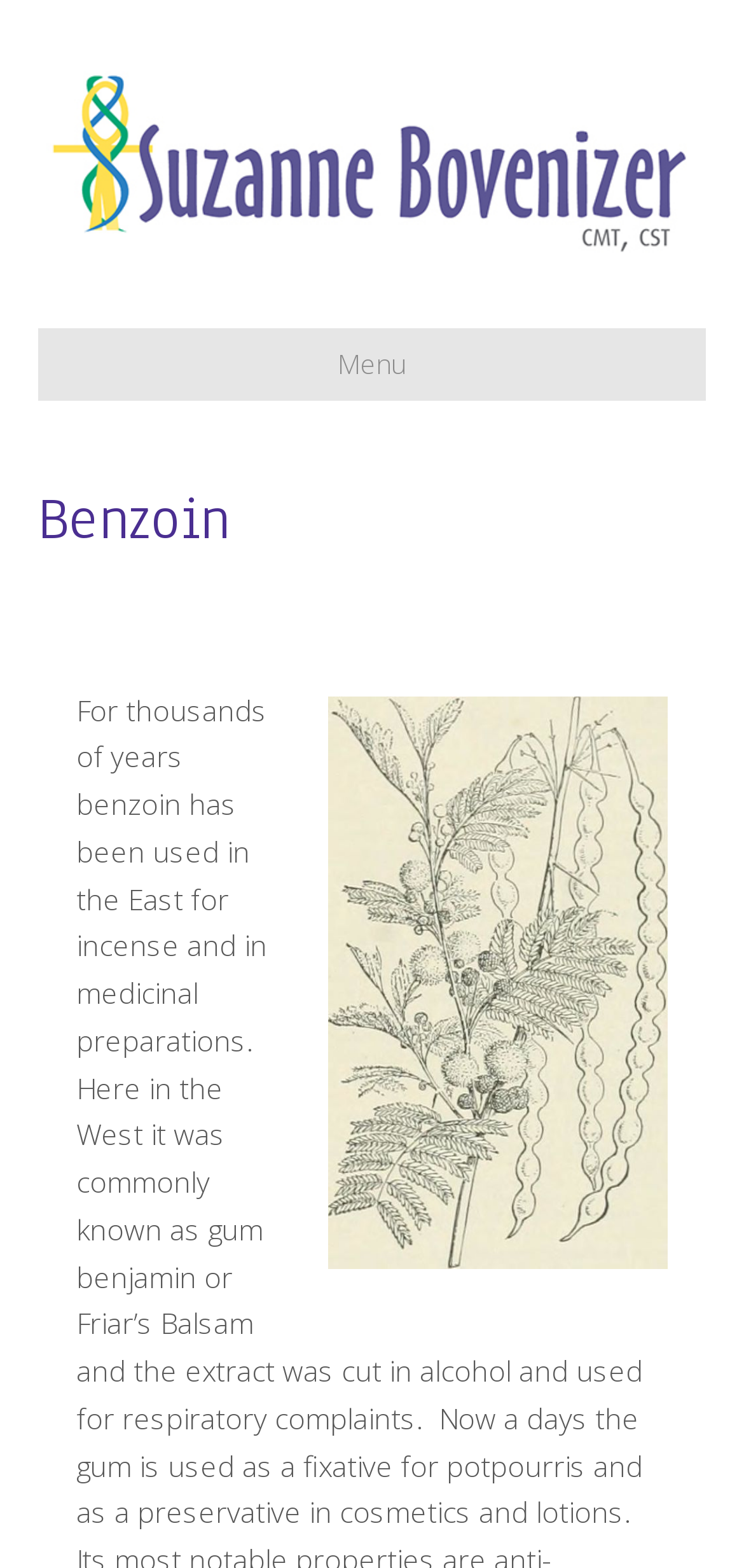Given the element description: "alt="Suzanne Bovenizer"", predict the bounding box coordinates of the UI element it refers to, using four float numbers between 0 and 1, i.e., [left, top, right, bottom].

[0.051, 0.09, 0.949, 0.115]